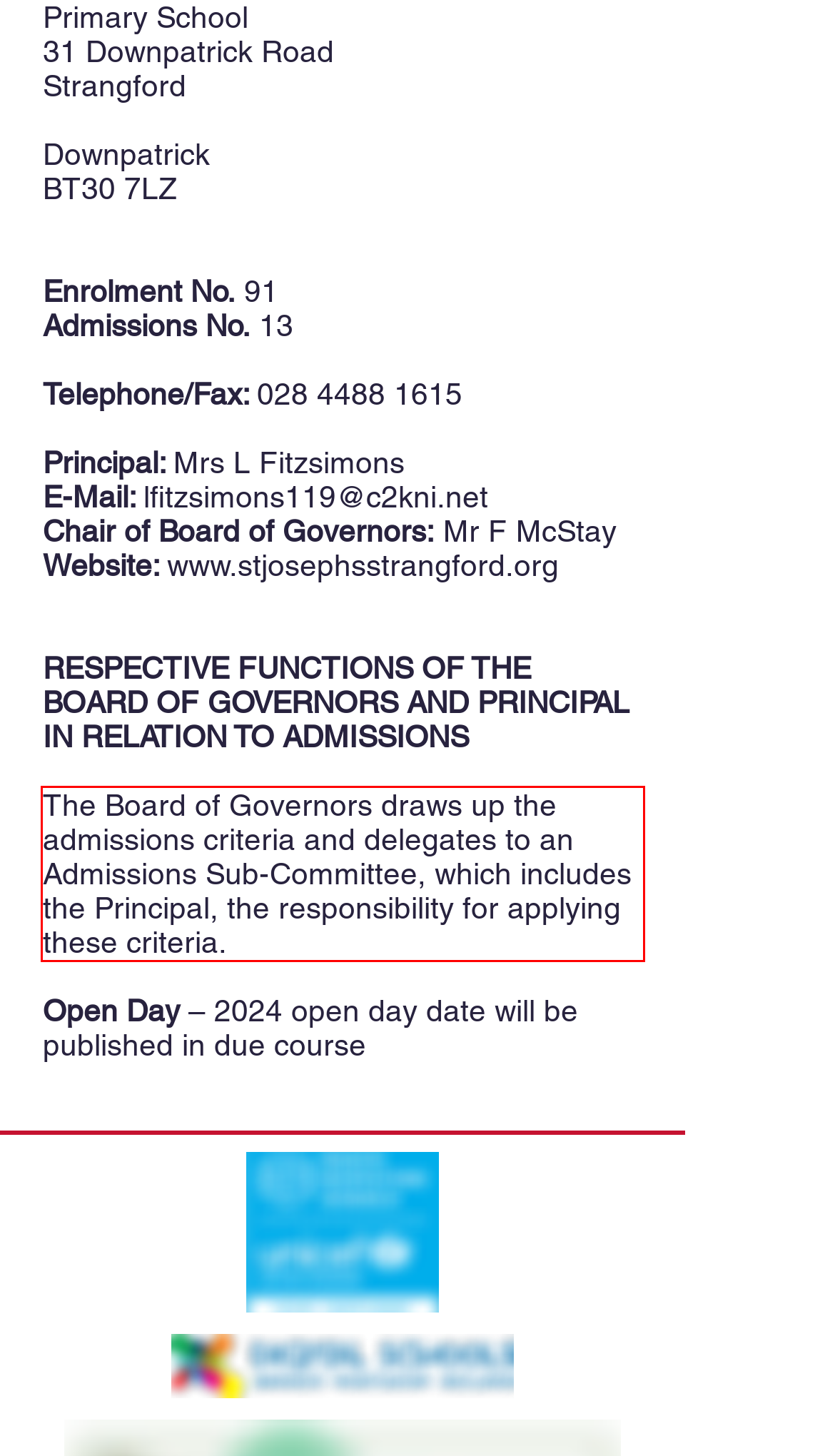You have a screenshot of a webpage with a UI element highlighted by a red bounding box. Use OCR to obtain the text within this highlighted area.

The Board of Governors draws up the admissions criteria and delegates to an Admissions Sub-Committee, which includes the Principal, the responsibility for applying these criteria.